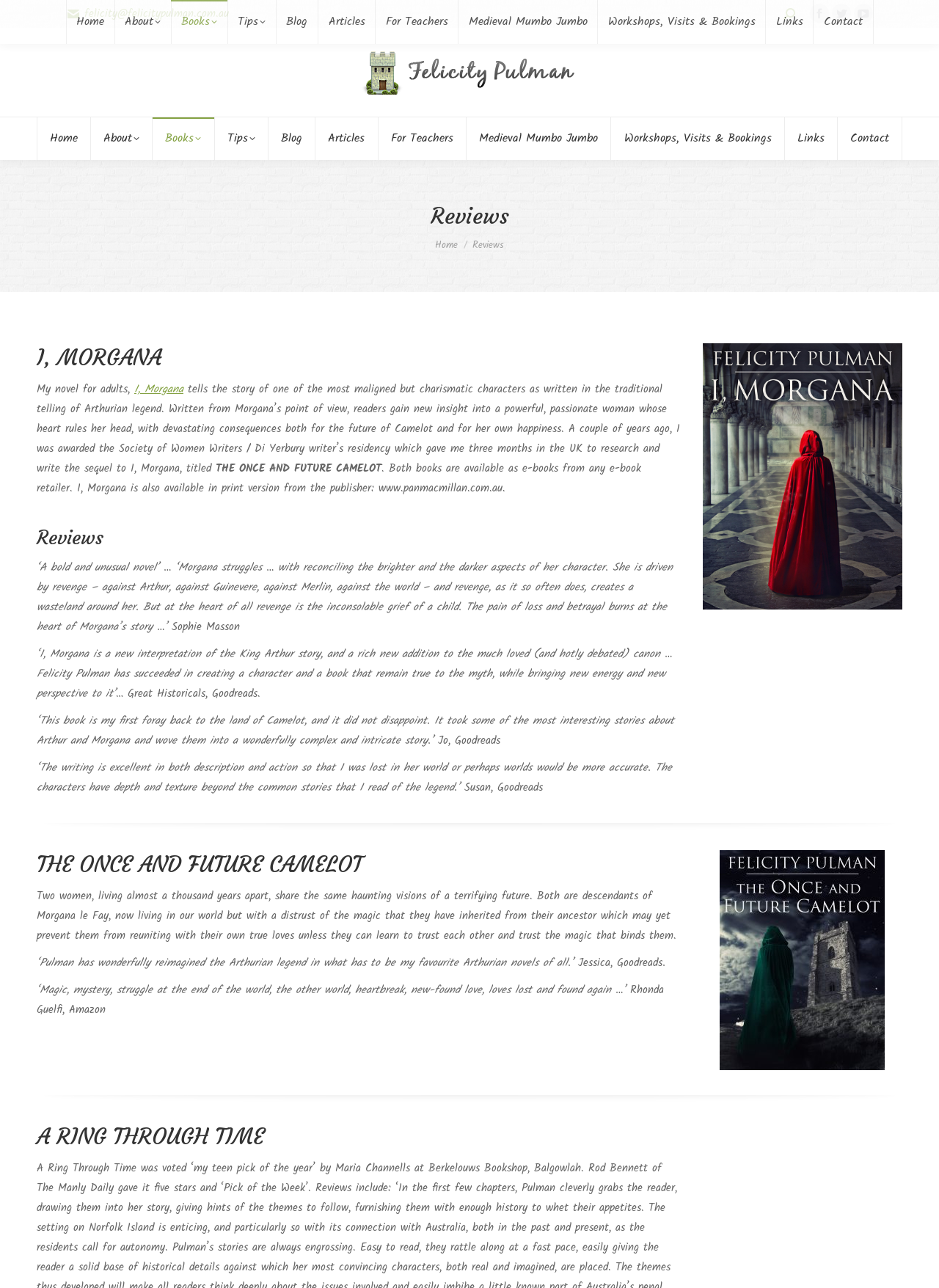Please provide a comprehensive answer to the question based on the screenshot: What is the topic of the blog?

The topic of the blog is mentioned in the link 'Medieval Mumbo Jumbo' with bounding box coordinates [0.496, 0.091, 0.651, 0.124].